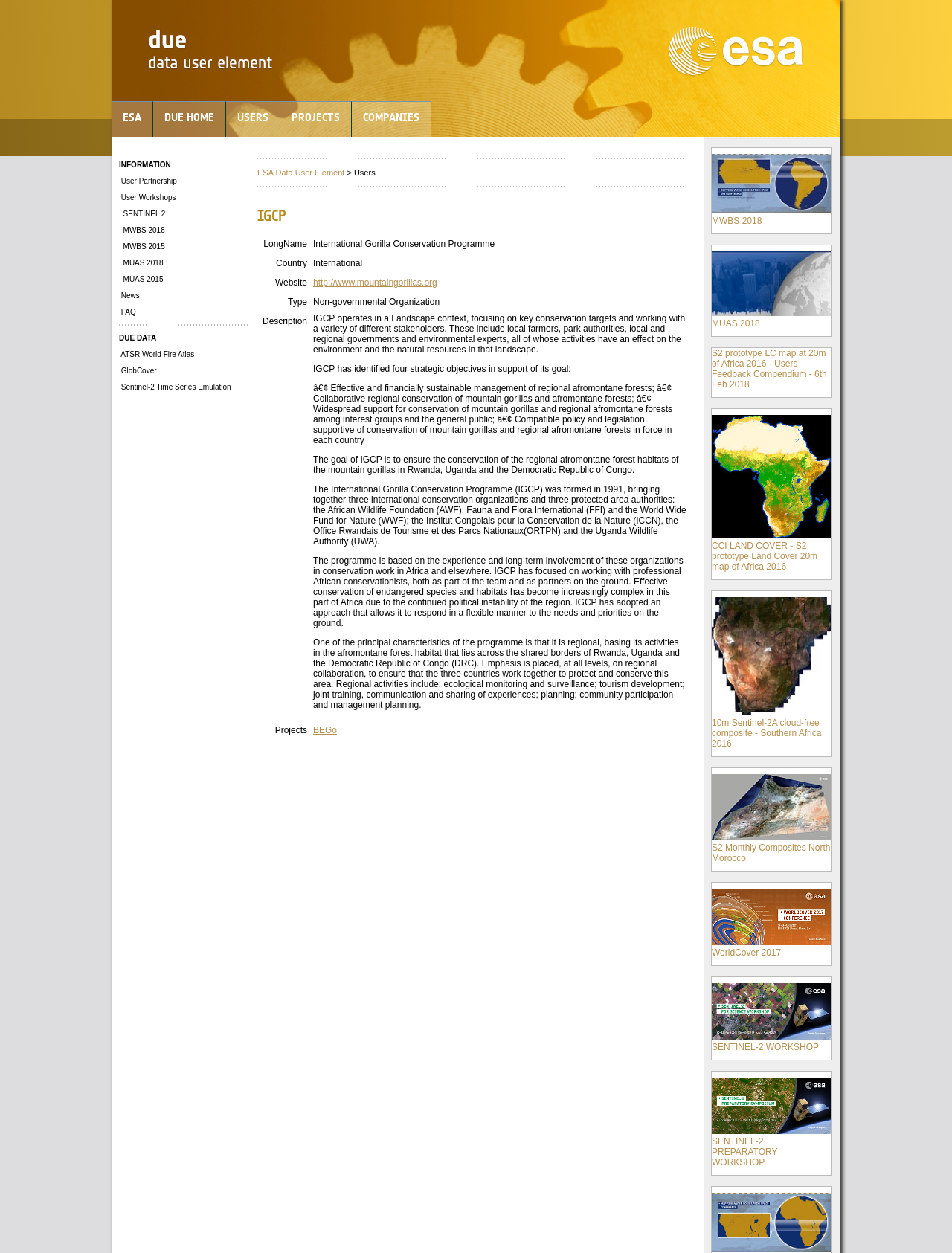How many images are there on the webpage?
Provide a concise answer using a single word or phrase based on the image.

9